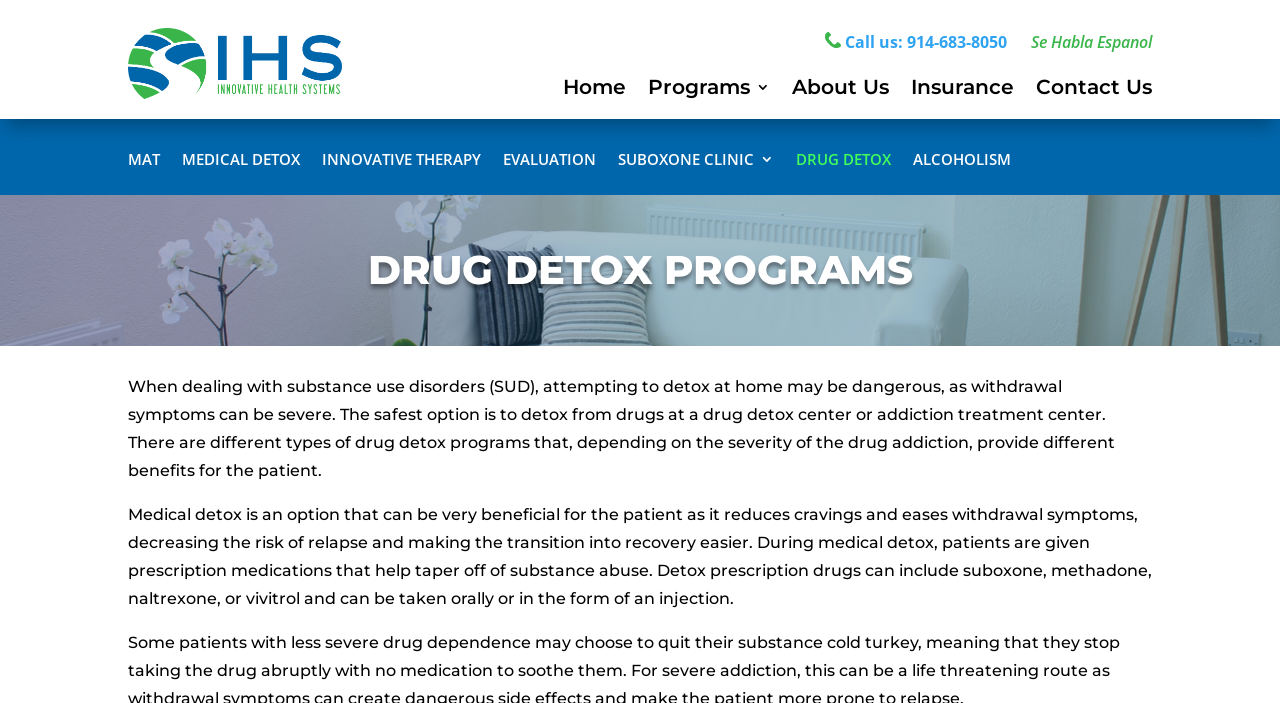Locate the bounding box coordinates of the element I should click to achieve the following instruction: "Click the 'Call us: 914-683-8050' link".

[0.66, 0.044, 0.787, 0.075]